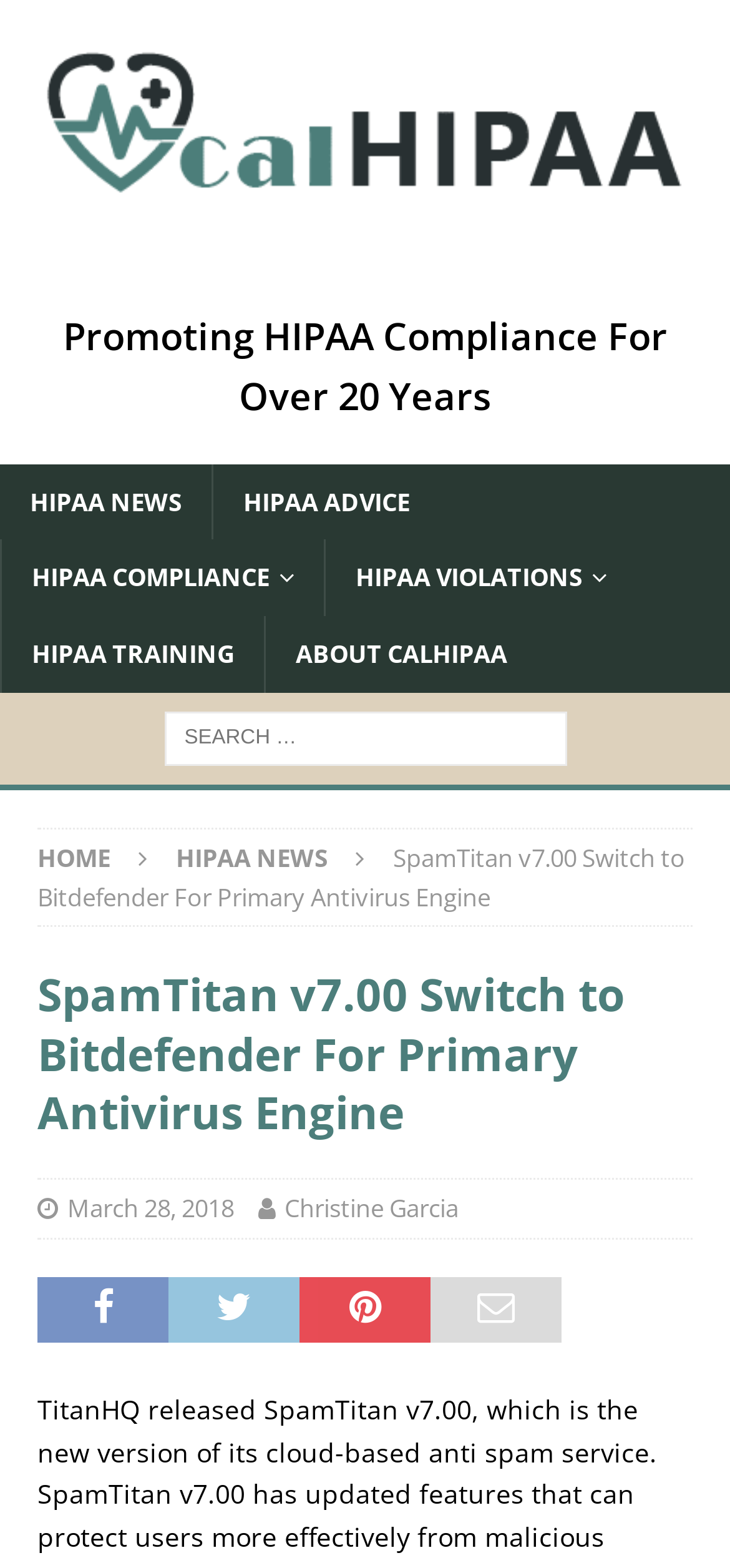Determine the bounding box coordinates for the area that should be clicked to carry out the following instruction: "View the article published on March 28, 2018".

[0.092, 0.76, 0.321, 0.781]